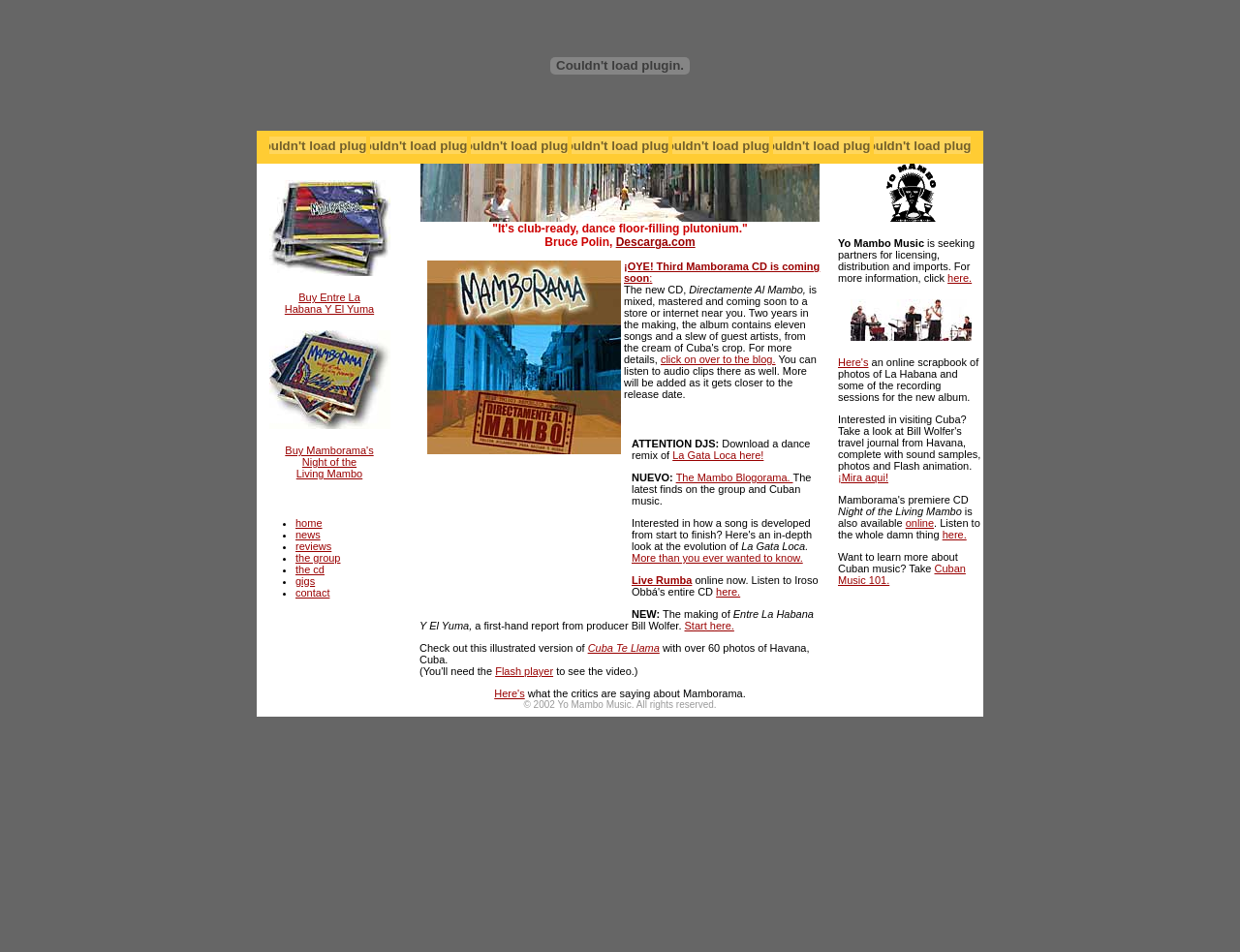Pinpoint the bounding box coordinates of the element you need to click to execute the following instruction: "Check out the blog". The bounding box should be represented by four float numbers between 0 and 1, in the format [left, top, right, bottom].

[0.533, 0.371, 0.625, 0.384]